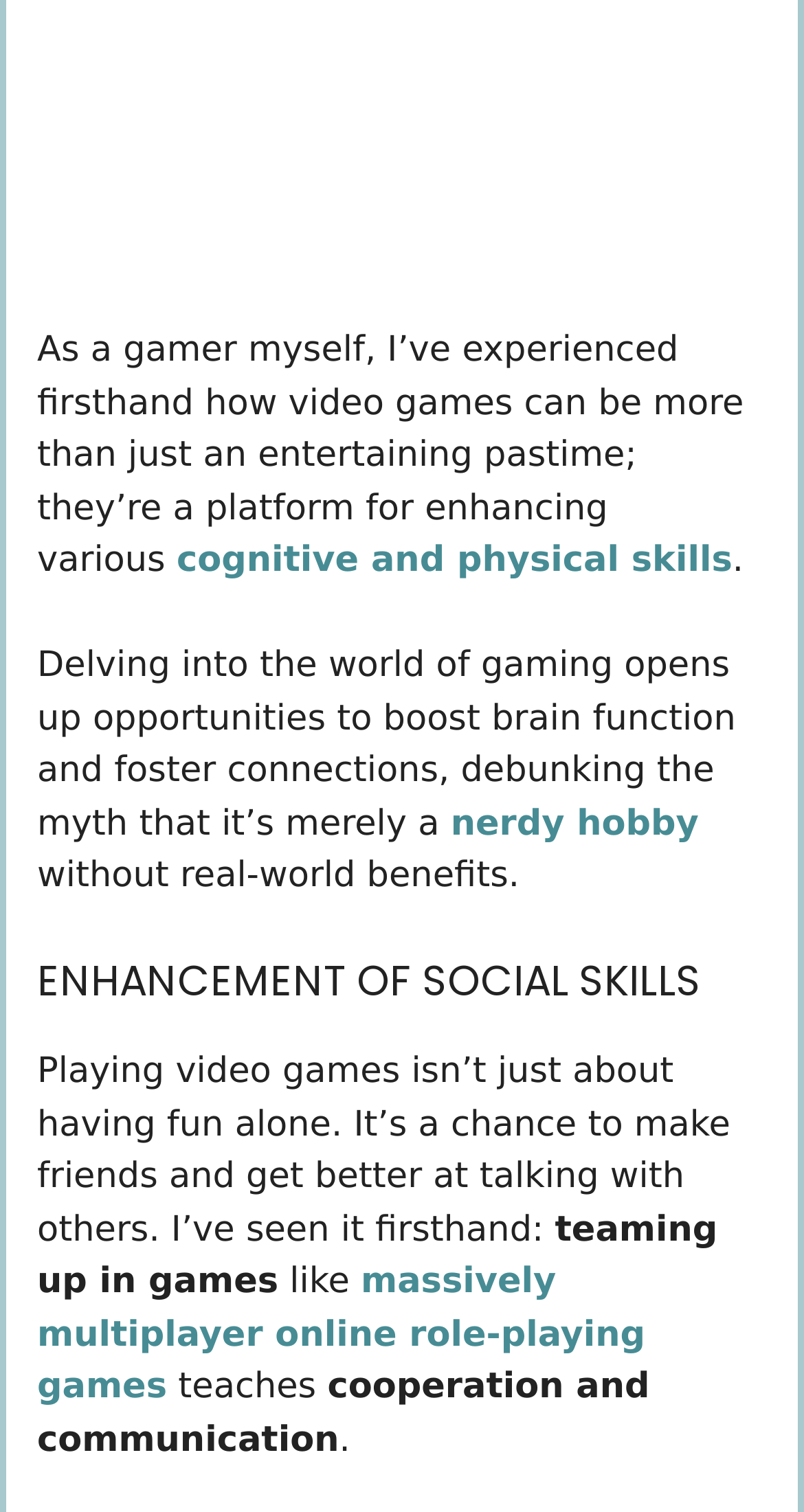Identify the bounding box coordinates of the section to be clicked to complete the task described by the following instruction: "Check out 'FAQs About Healthy Gaming Habits'". The coordinates should be four float numbers between 0 and 1, formatted as [left, top, right, bottom].

[0.19, 0.808, 0.882, 0.872]